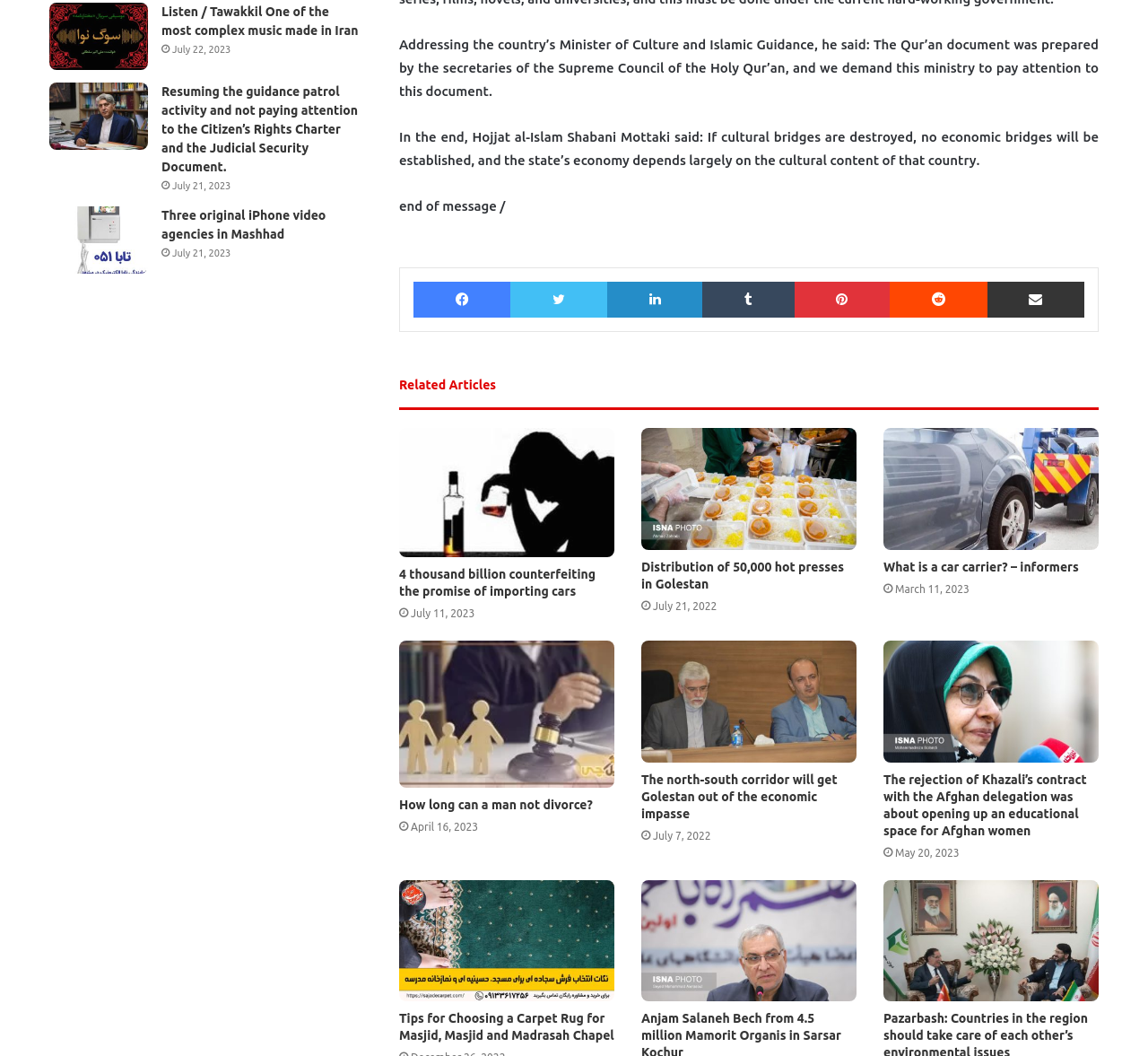Could you find the bounding box coordinates of the clickable area to complete this instruction: "Read more about 'What is a car carrier? – informers'"?

[0.77, 0.406, 0.957, 0.521]